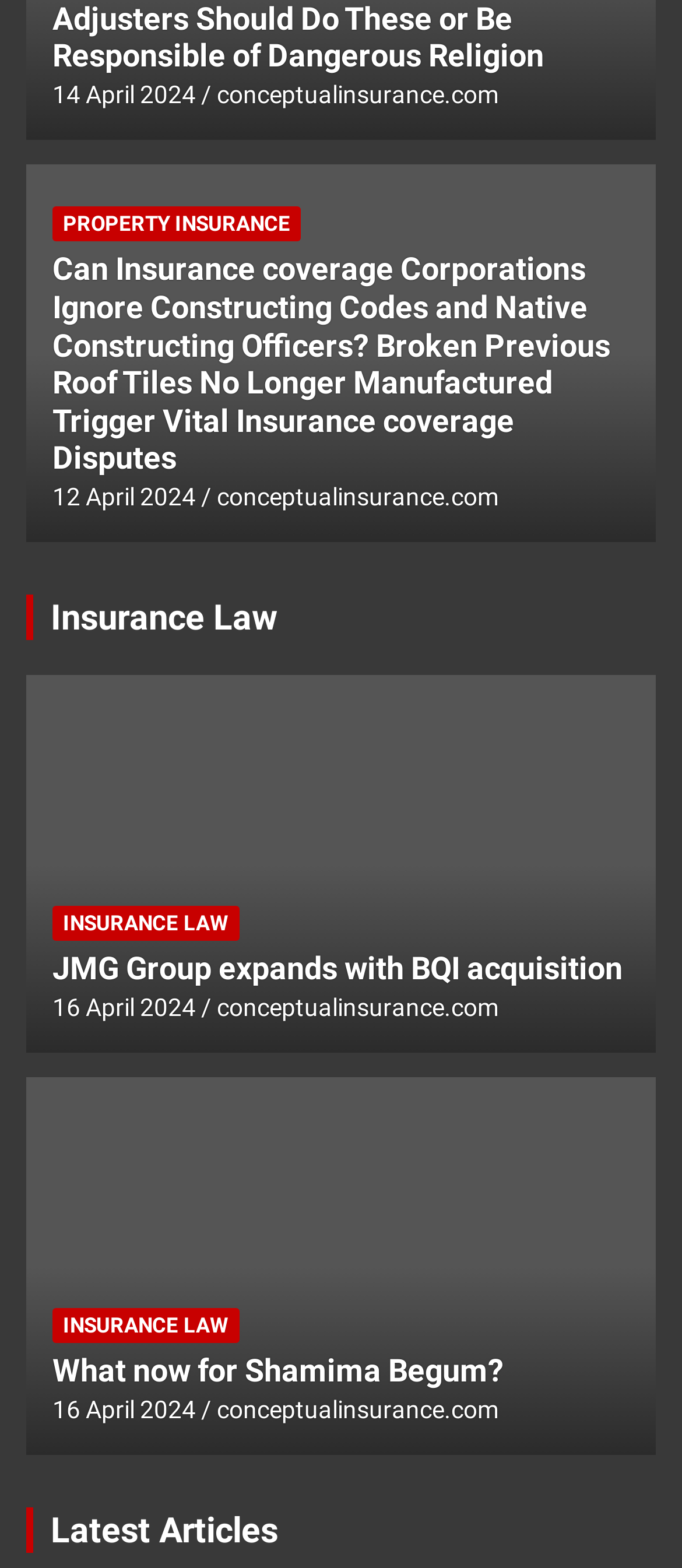What is the section title of the article list? Please answer the question using a single word or phrase based on the image.

Latest Articles